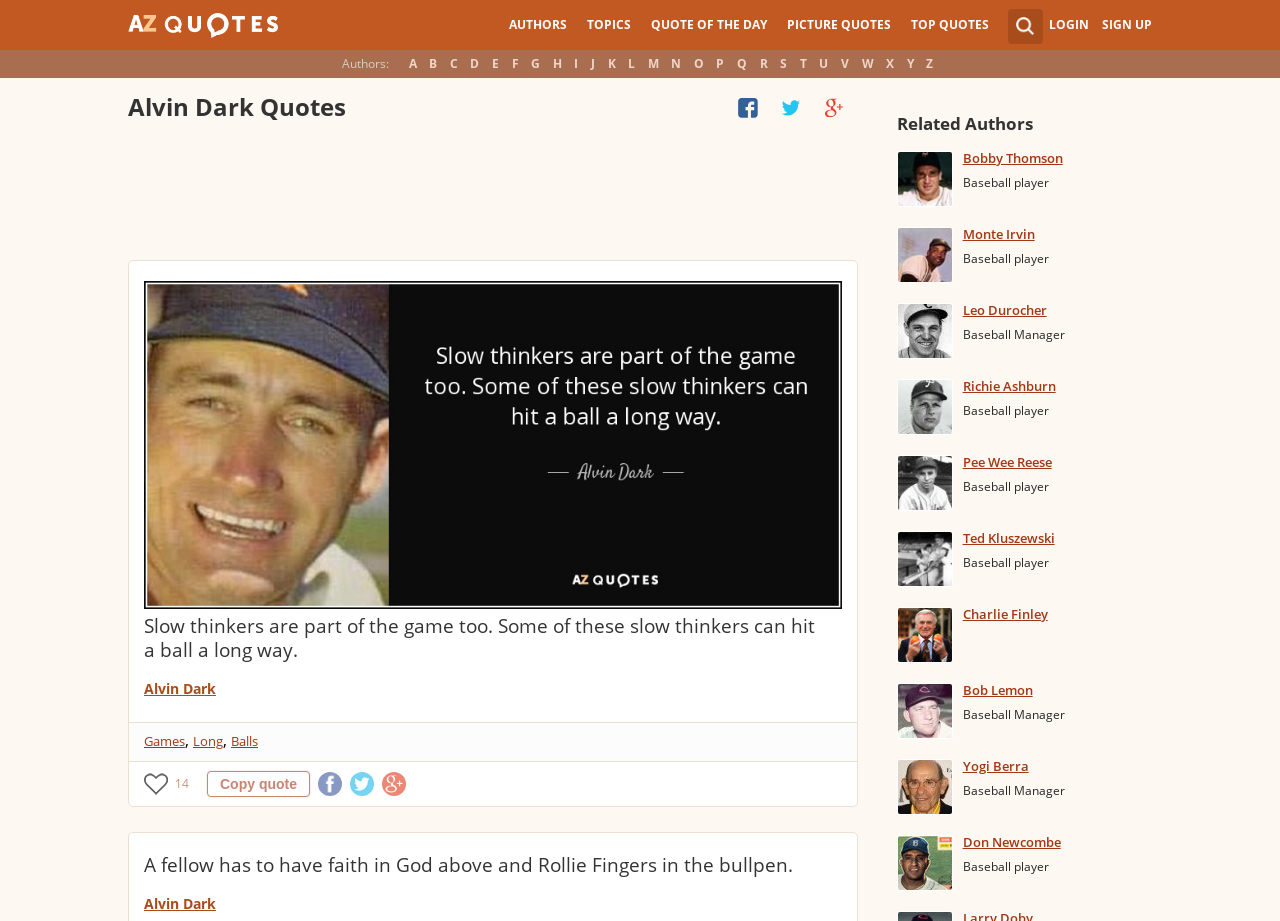Provide the bounding box coordinates of the UI element that matches the description: "parent_node: 14 Copy quote".

[0.273, 0.839, 0.292, 0.865]